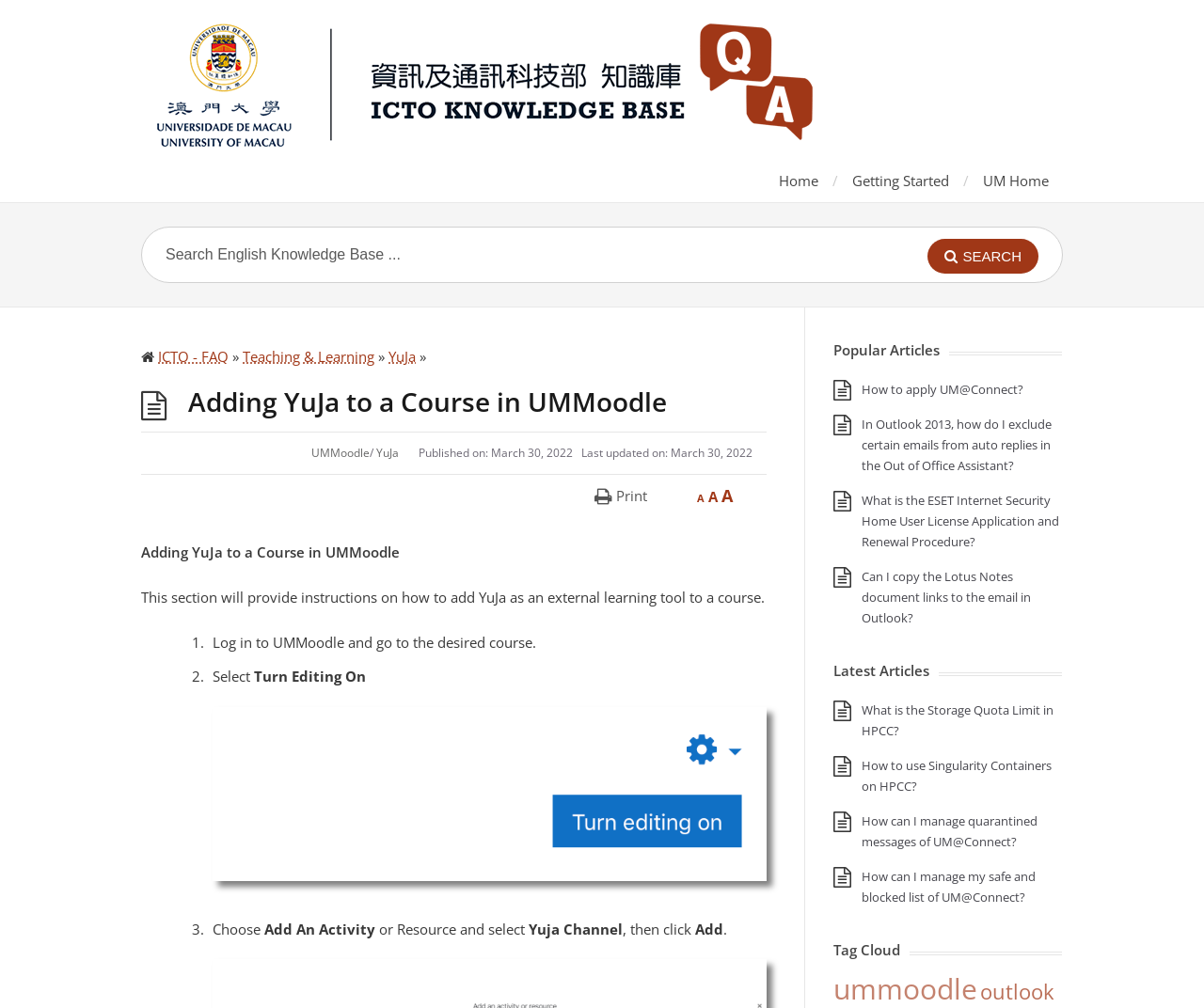Determine the heading of the webpage and extract its text content.

Adding YuJa to a Course in UMMoodle